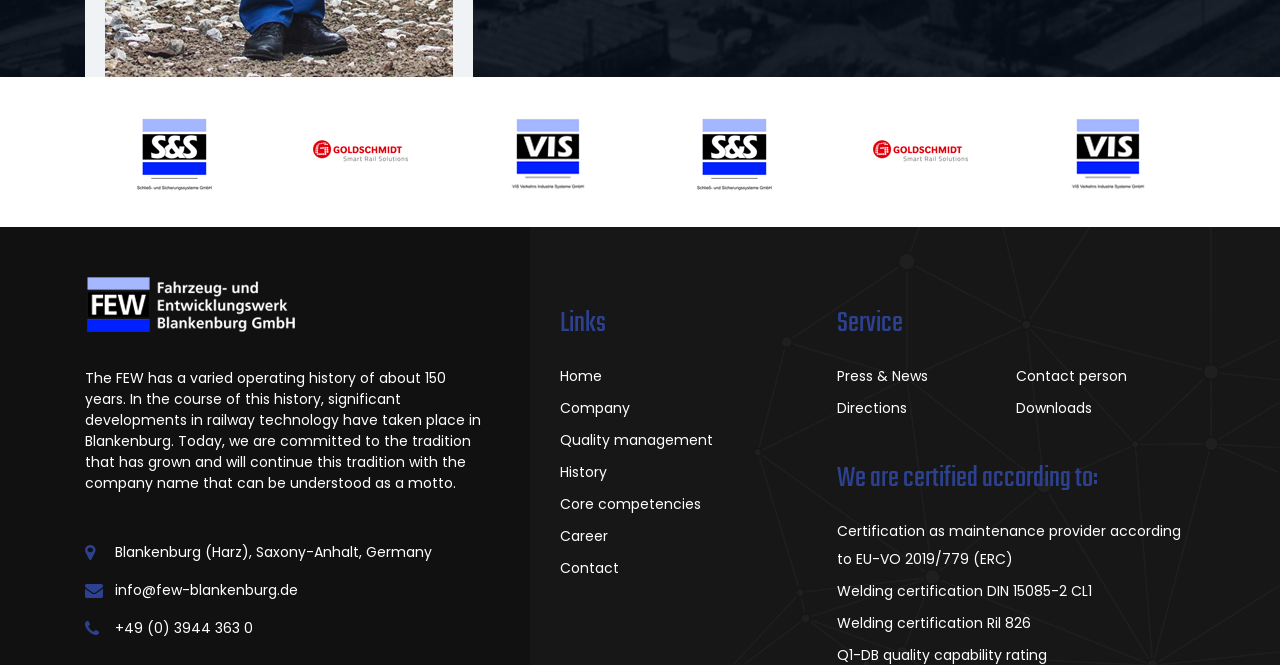Please locate the bounding box coordinates for the element that should be clicked to achieve the following instruction: "Click the link to learn about the company's history". Ensure the coordinates are given as four float numbers between 0 and 1, i.e., [left, top, right, bottom].

[0.438, 0.688, 0.631, 0.73]